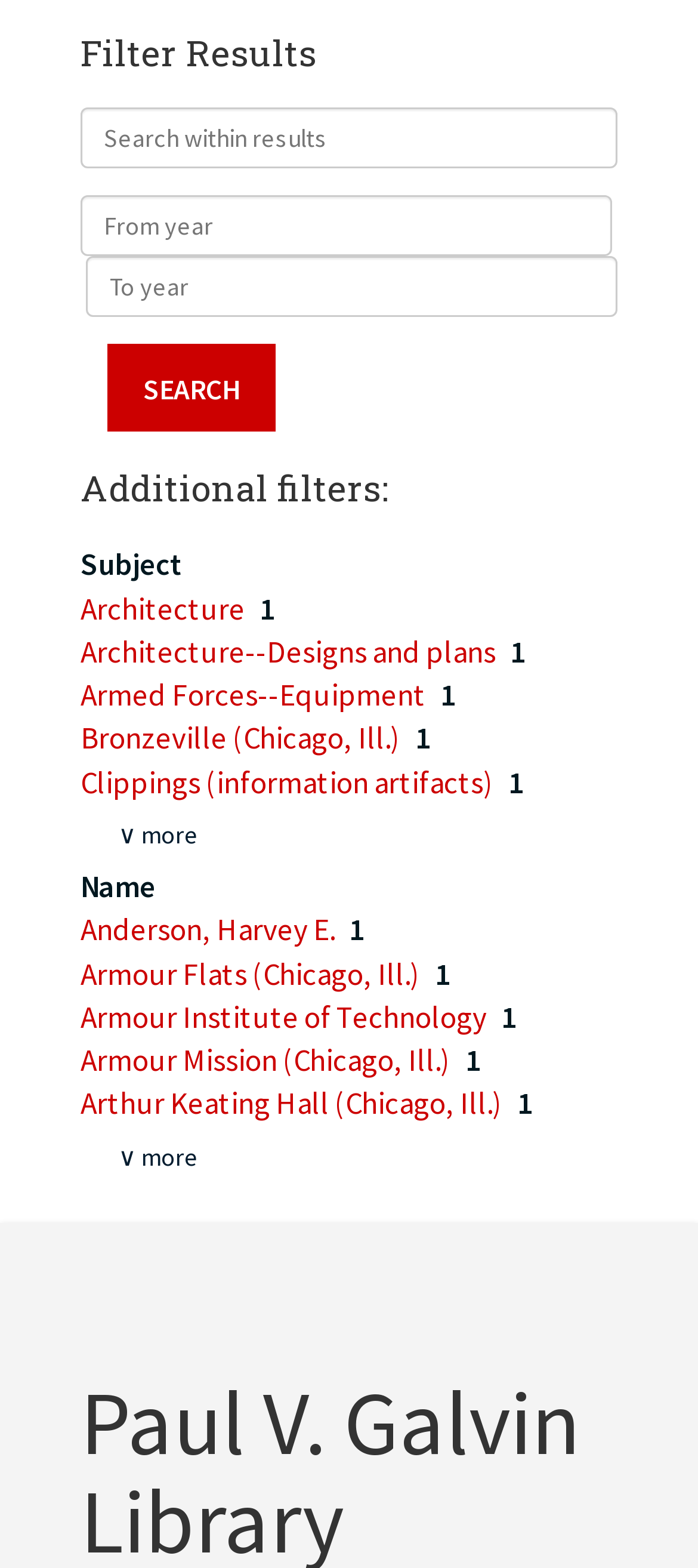Identify the bounding box coordinates of the element that should be clicked to fulfill this task: "log in". The coordinates should be provided as four float numbers between 0 and 1, i.e., [left, top, right, bottom].

None